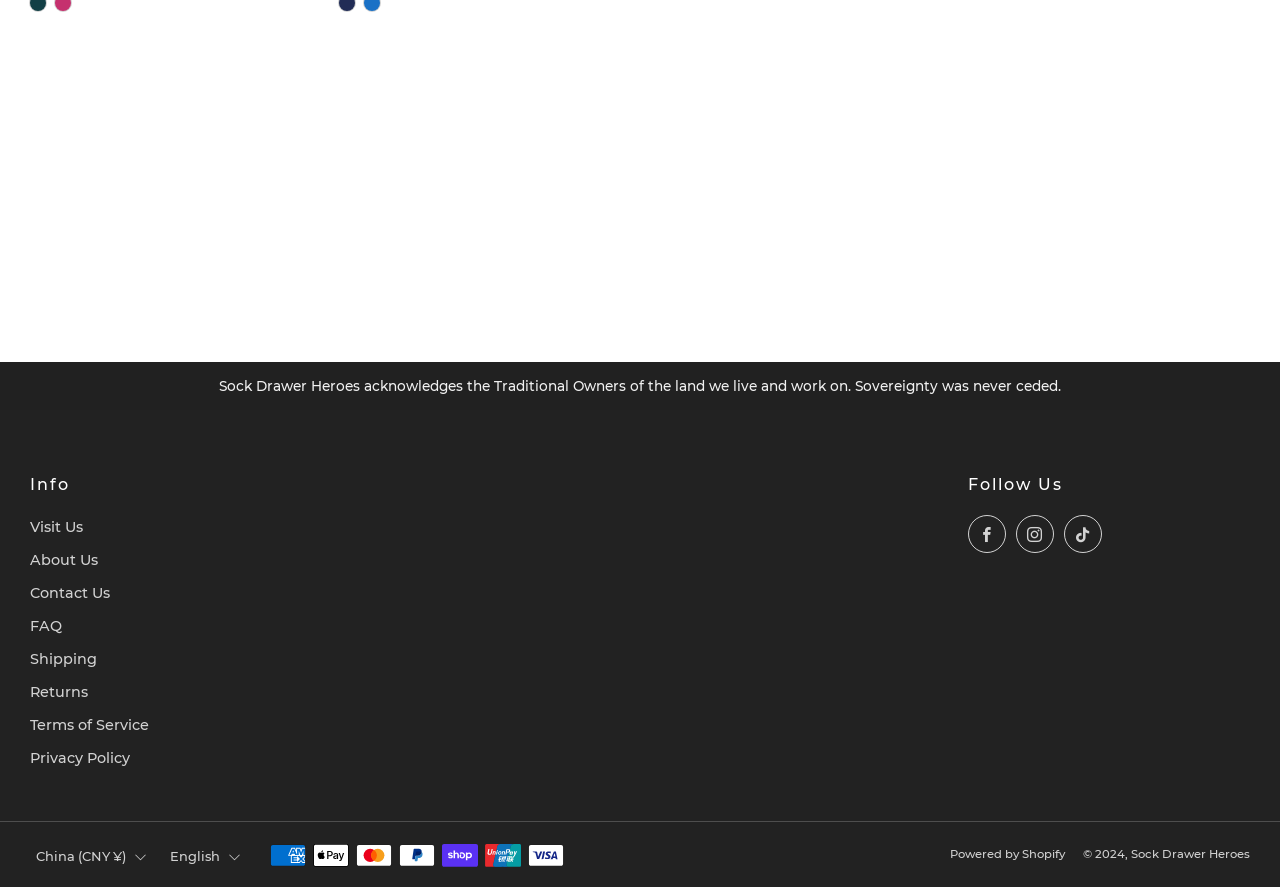What is the name of the company?
Please respond to the question with as much detail as possible.

The company name 'Sock Drawer Heroes' is mentioned in the copyright text '© 2024, Sock Drawer Heroes' at the bottom of the webpage.